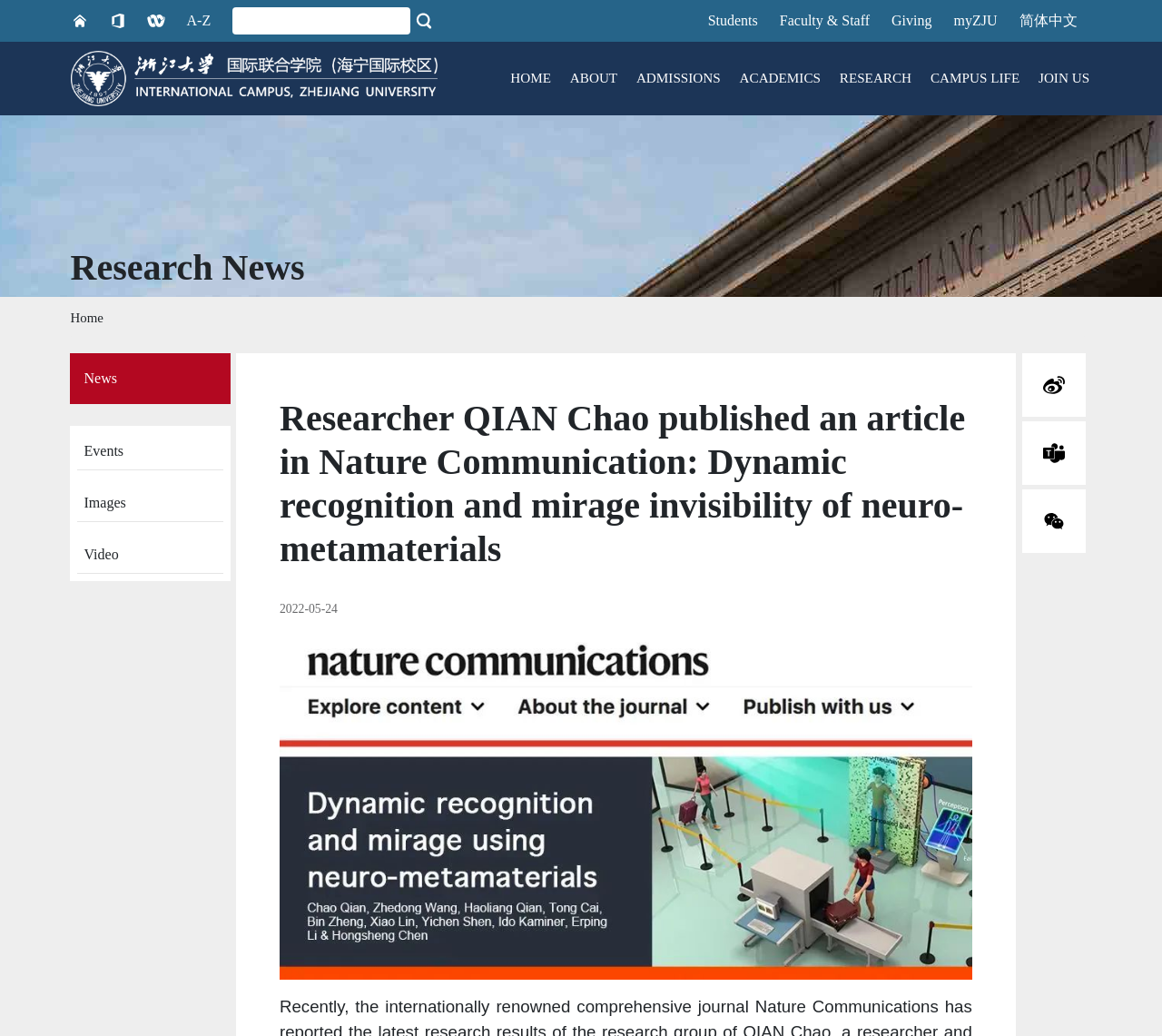What is the date of the research news?
Please answer the question as detailed as possible based on the image.

I found the answer by looking at the static text element with the text '2022-05-24' which is located within the header element with the description 'Researcher QIAN Chao published an article in Nature Communication: Dynamic recognition and mirage invisibility of neuro-metamaterials'.